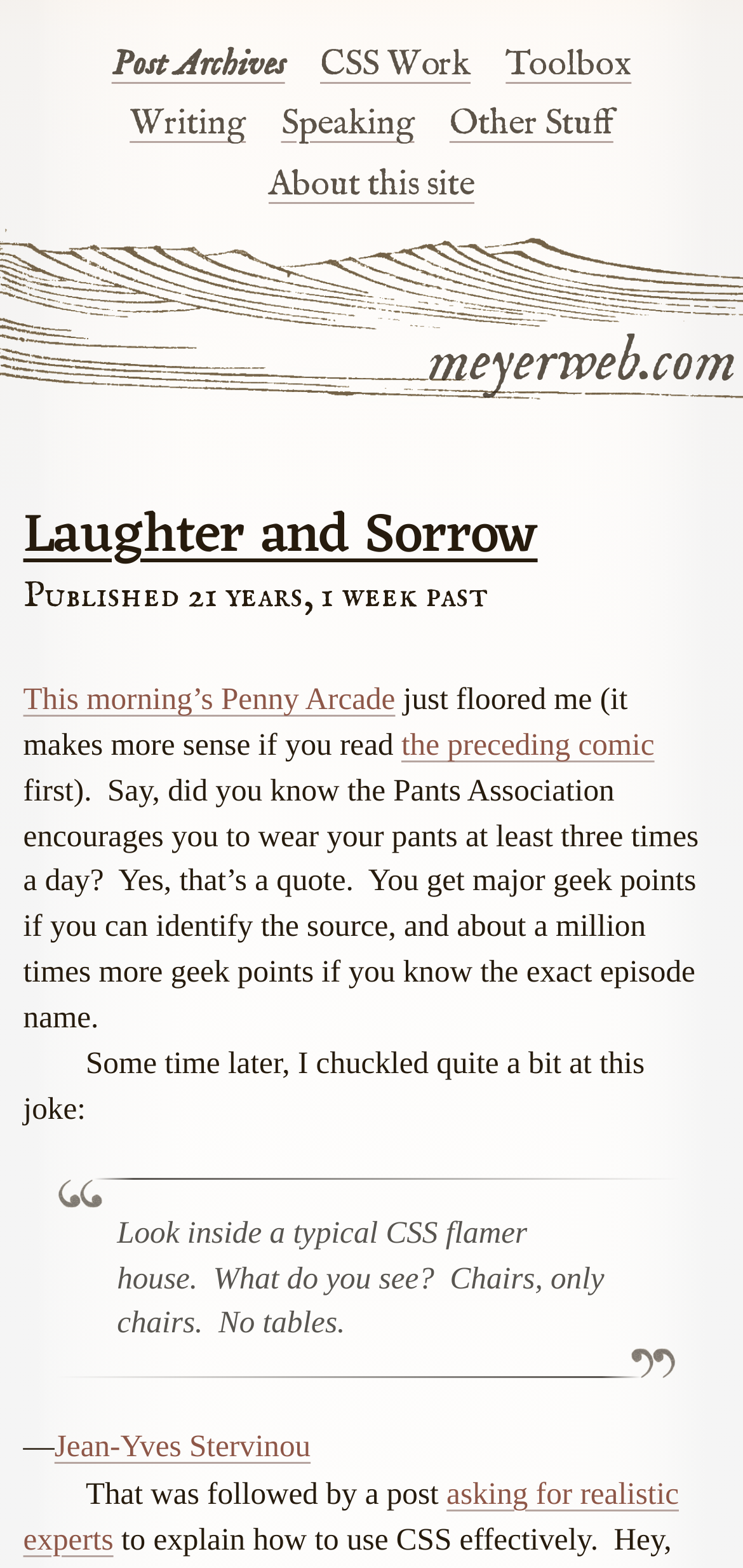Pinpoint the bounding box coordinates of the element to be clicked to execute the instruction: "View the quote from Jean-Yves Stervinou".

[0.073, 0.911, 0.418, 0.934]